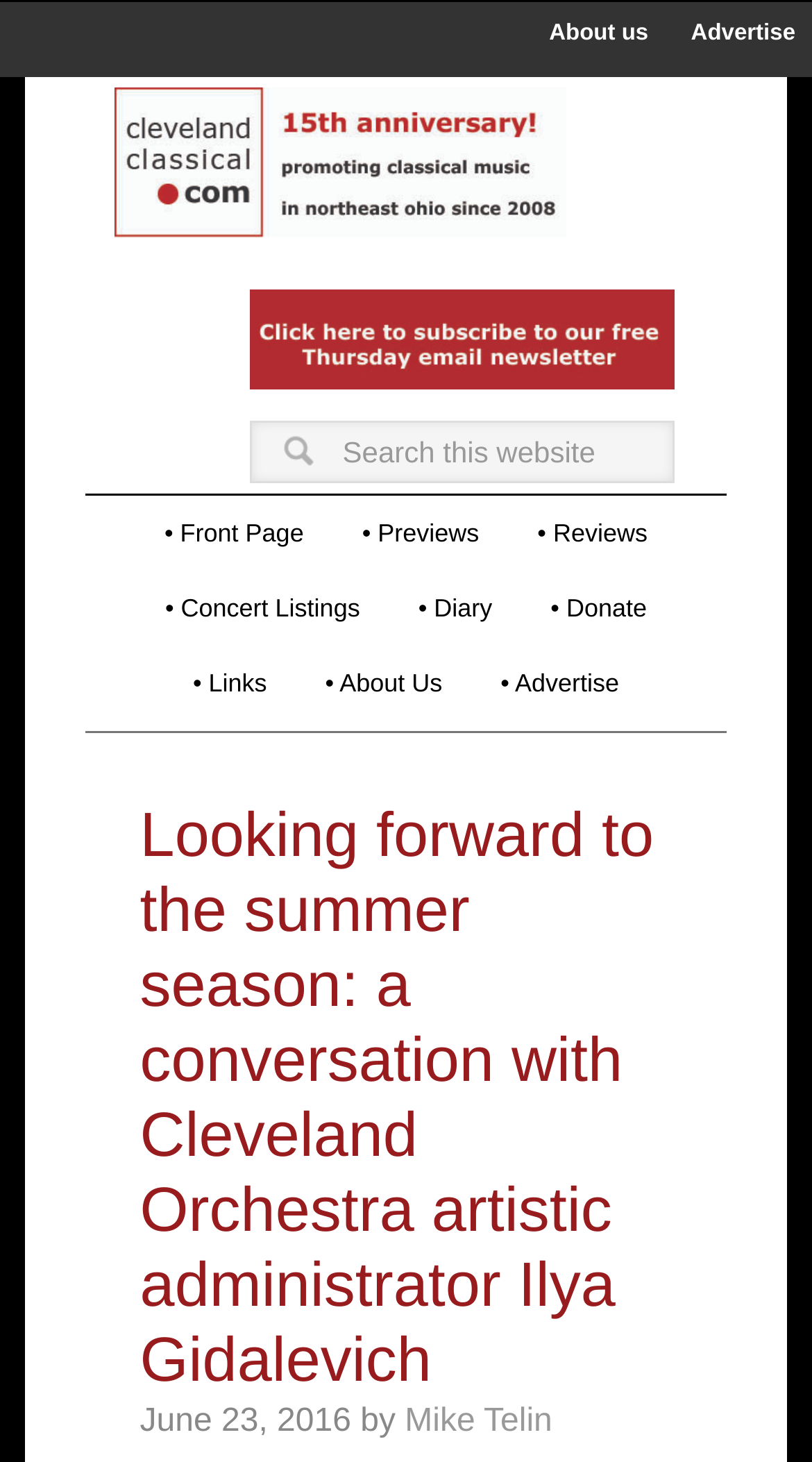Please locate the bounding box coordinates of the region I need to click to follow this instruction: "Visit the front page".

[0.172, 0.338, 0.405, 0.39]